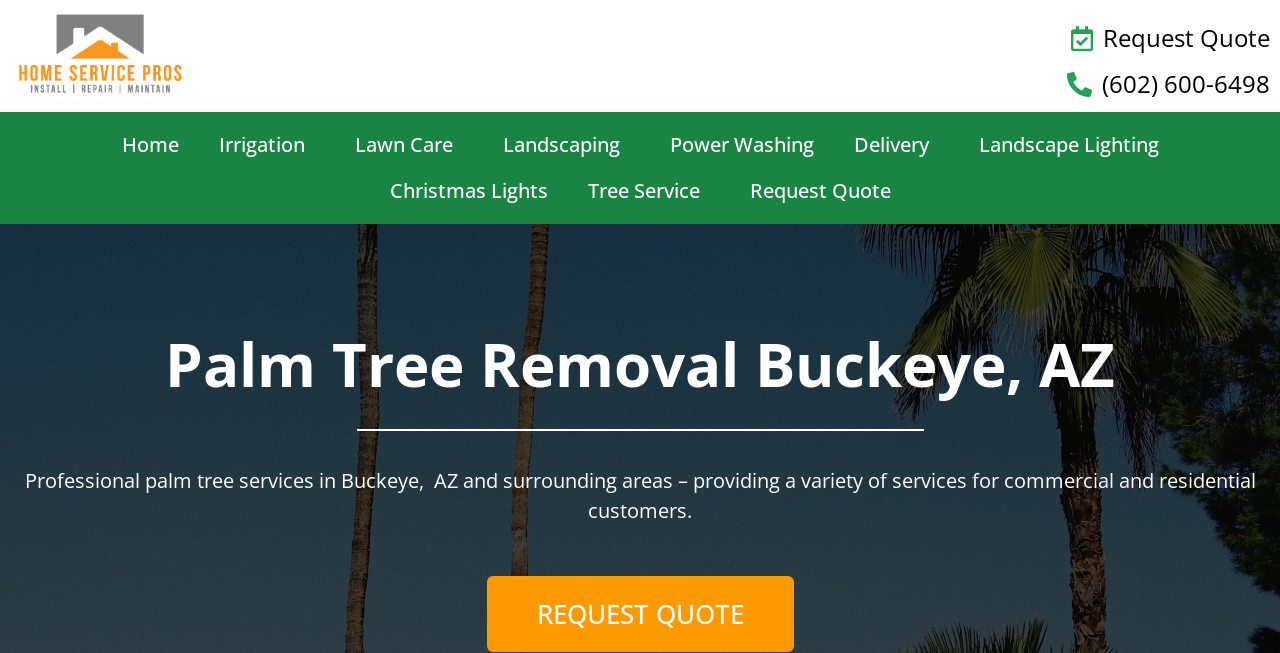Can you determine the bounding box coordinates of the area that needs to be clicked to fulfill the following instruction: "Click the 'REQUEST QUOTE' button"?

[0.38, 0.882, 0.62, 0.998]